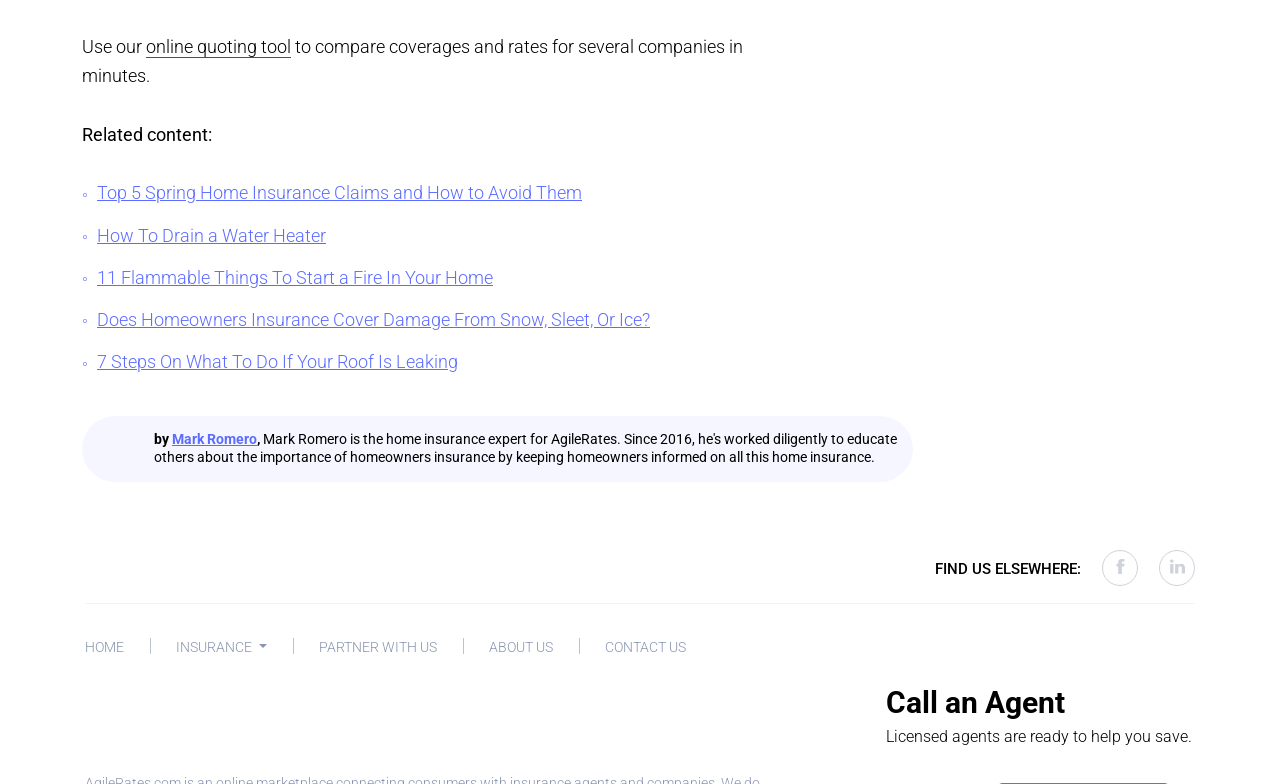Please determine the bounding box coordinates of the element to click on in order to accomplish the following task: "Contact us". Ensure the coordinates are four float numbers ranging from 0 to 1, i.e., [left, top, right, bottom].

[0.472, 0.811, 0.536, 0.84]